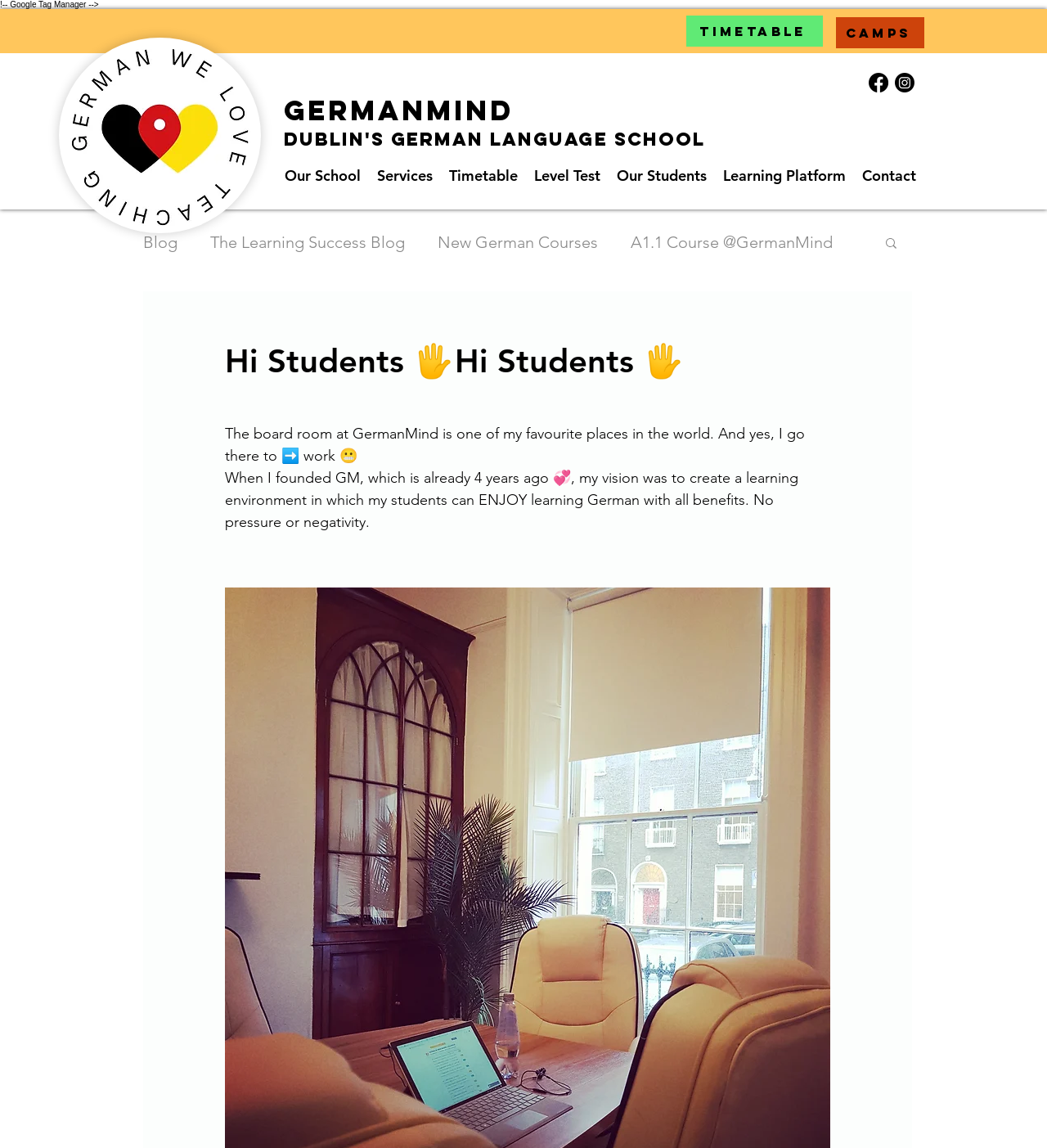What is the topic of the blog posts?
Analyze the image and deliver a detailed answer to the question.

The topic of the blog posts can be inferred from the link texts such as 'The Learning Success Blog', 'New German Courses', and 'A1.1 Course @GermanMind', which suggest that the blog is related to learning German.